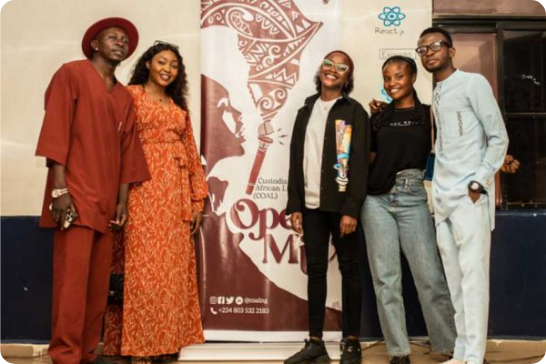How many individuals are posing together in the image?
Look at the image and respond to the question as thoroughly as possible.

The image showcases a vibrant gathering of five individuals posing together at an event associated with the Creative Community of Africa (COAL), each displaying a unique sense of style.